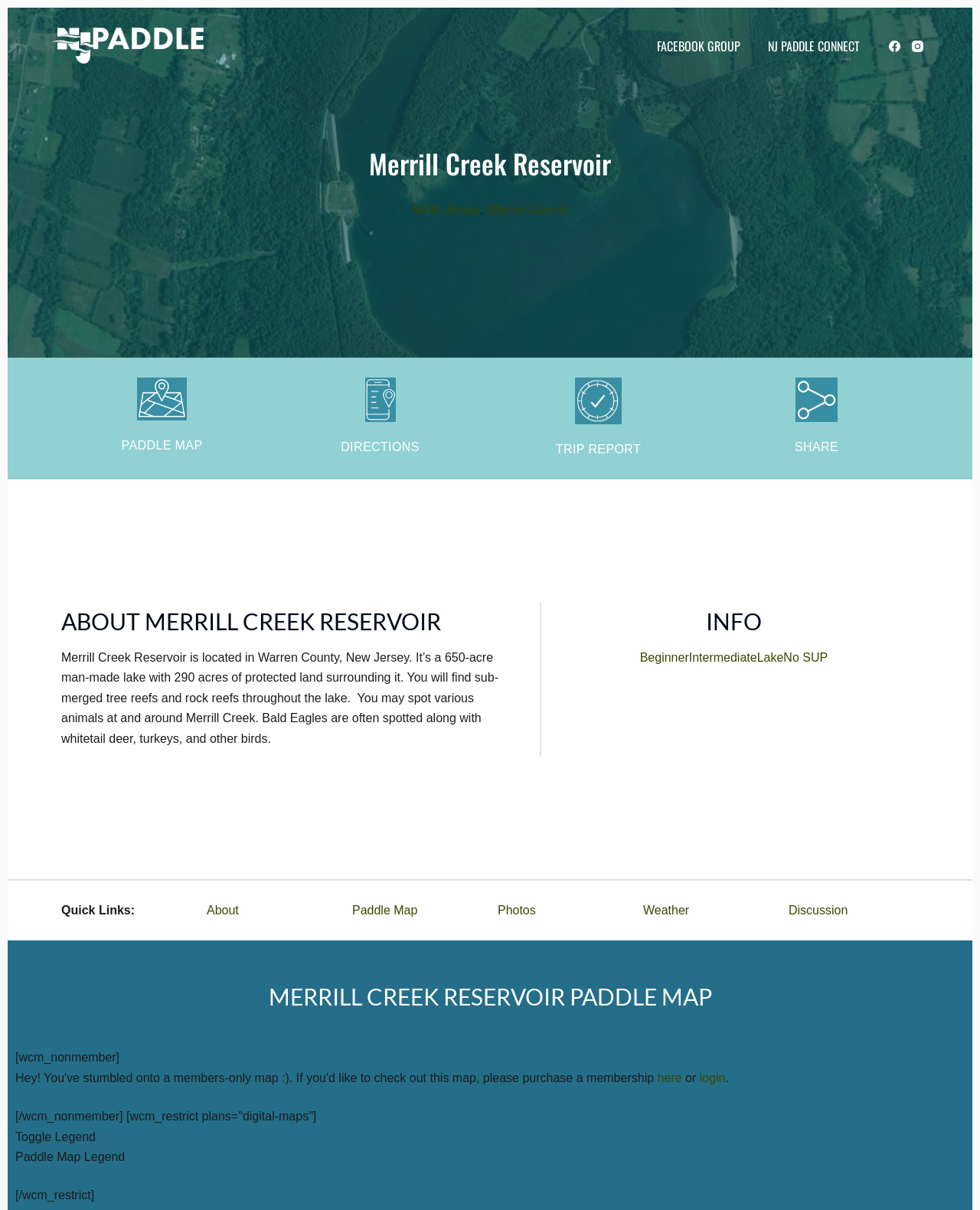Please locate the bounding box coordinates for the element that should be clicked to achieve the following instruction: "View Paddle Map". Ensure the coordinates are given as four float numbers between 0 and 1, i.e., [left, top, right, bottom].

[0.124, 0.363, 0.207, 0.373]